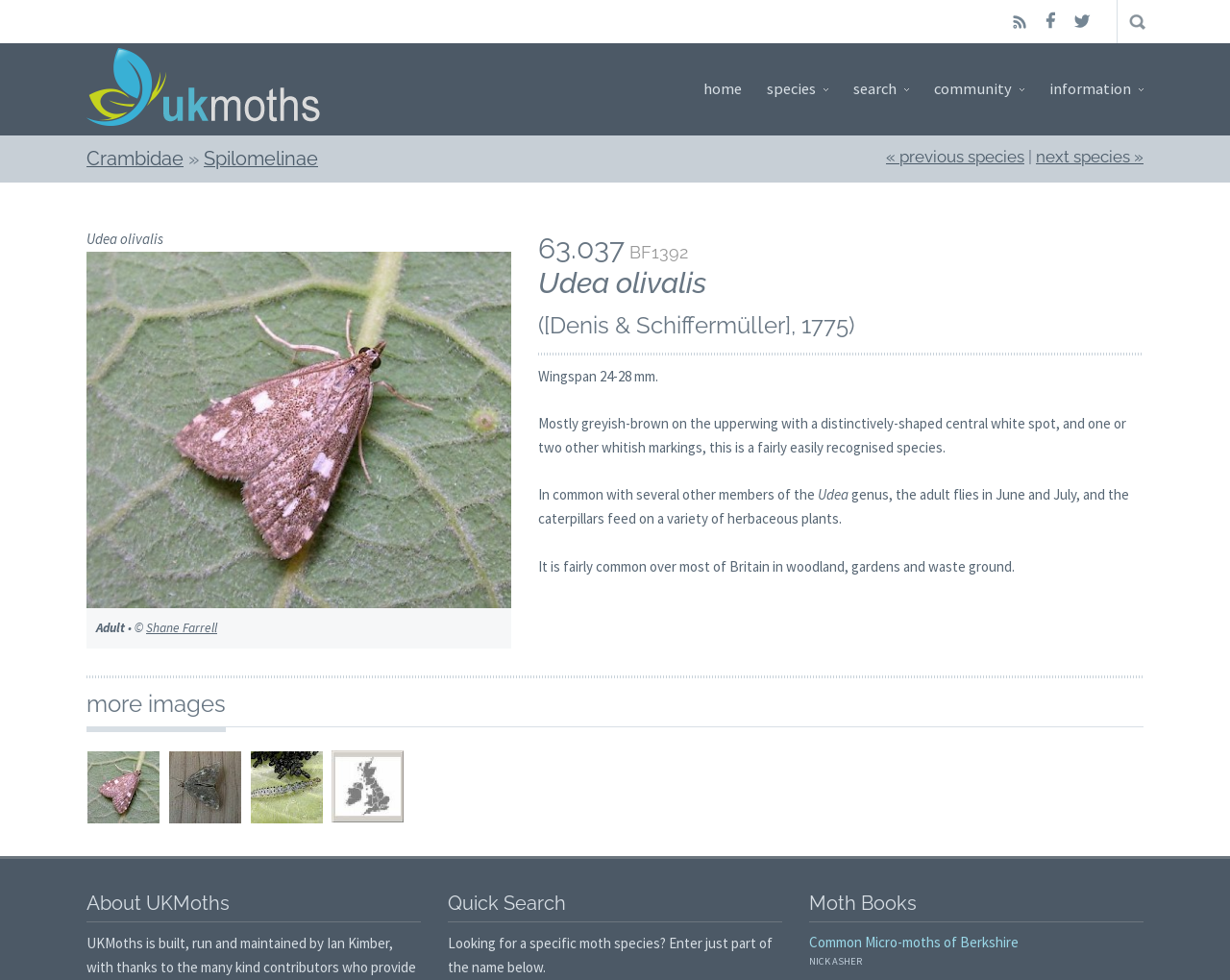Identify the bounding box coordinates for the element you need to click to achieve the following task: "view more images". The coordinates must be four float values ranging from 0 to 1, formatted as [left, top, right, bottom].

[0.07, 0.704, 0.93, 0.742]